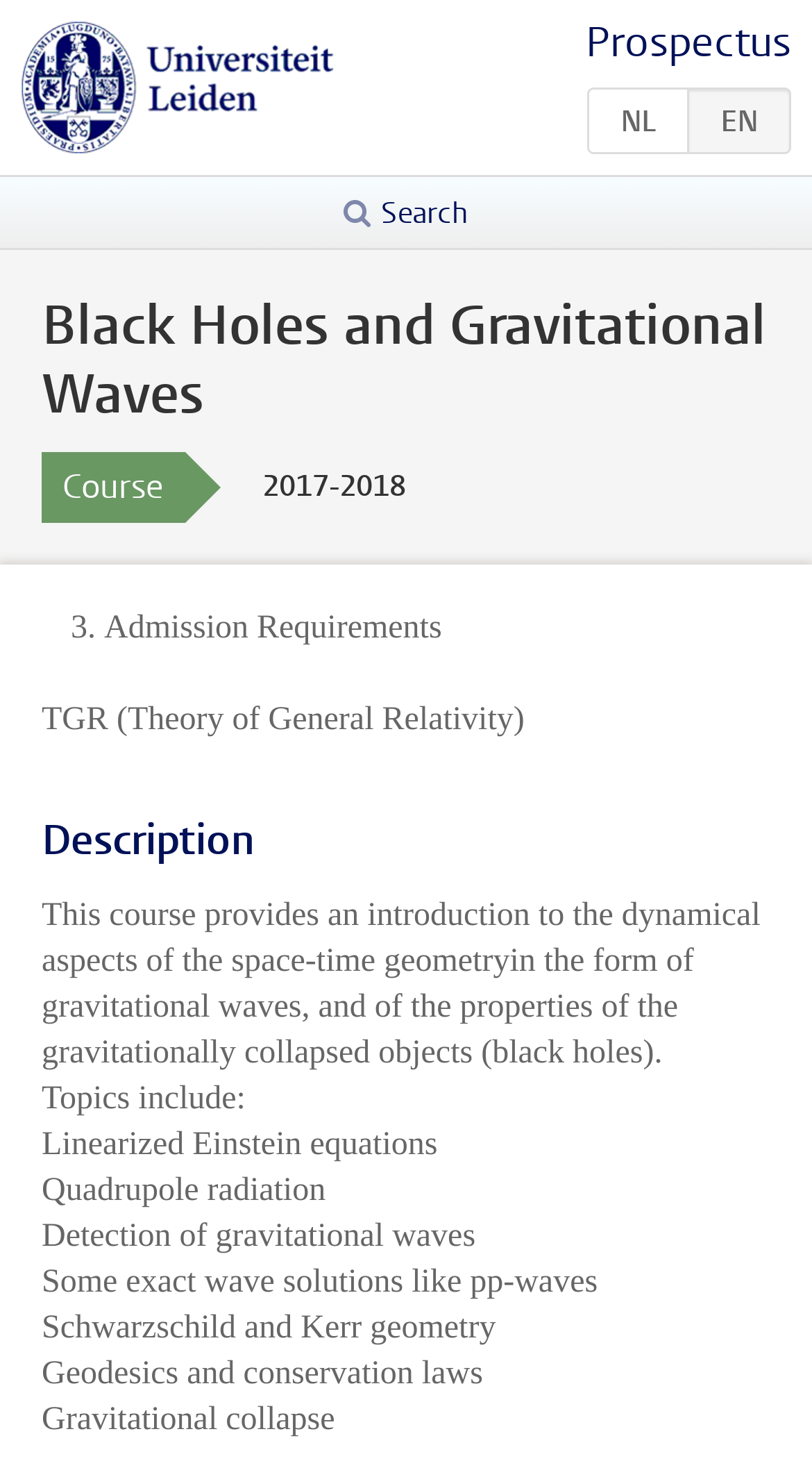Generate a comprehensive description of the contents of the webpage.

The webpage is about a course prospectus for "Black Holes and Gravitational Waves" at Universiteit Leiden, specifically for the 2017-2018 academic year. 

At the top left, there is a link to the university's homepage, accompanied by the university's logo. On the top right, there are links to switch between languages, including Dutch (NL) and English (EN). 

Below the language options, there is a search button. The main content of the webpage is an article that takes up most of the page. The article's title, "Black Holes and Gravitational Waves", is prominently displayed at the top. 

Under the title, there is a brief description of the course, including the course type and academic year. The course description is divided into sections, including "Admission Requirements" and "Description". 

The "Description" section provides a detailed overview of the course, including the topics that will be covered, such as linearized Einstein equations, quadrupole radiation, and gravitational collapse. 

Throughout the webpage, there are no images other than the university's logo. The layout is organized, with clear headings and concise text, making it easy to navigate and read.